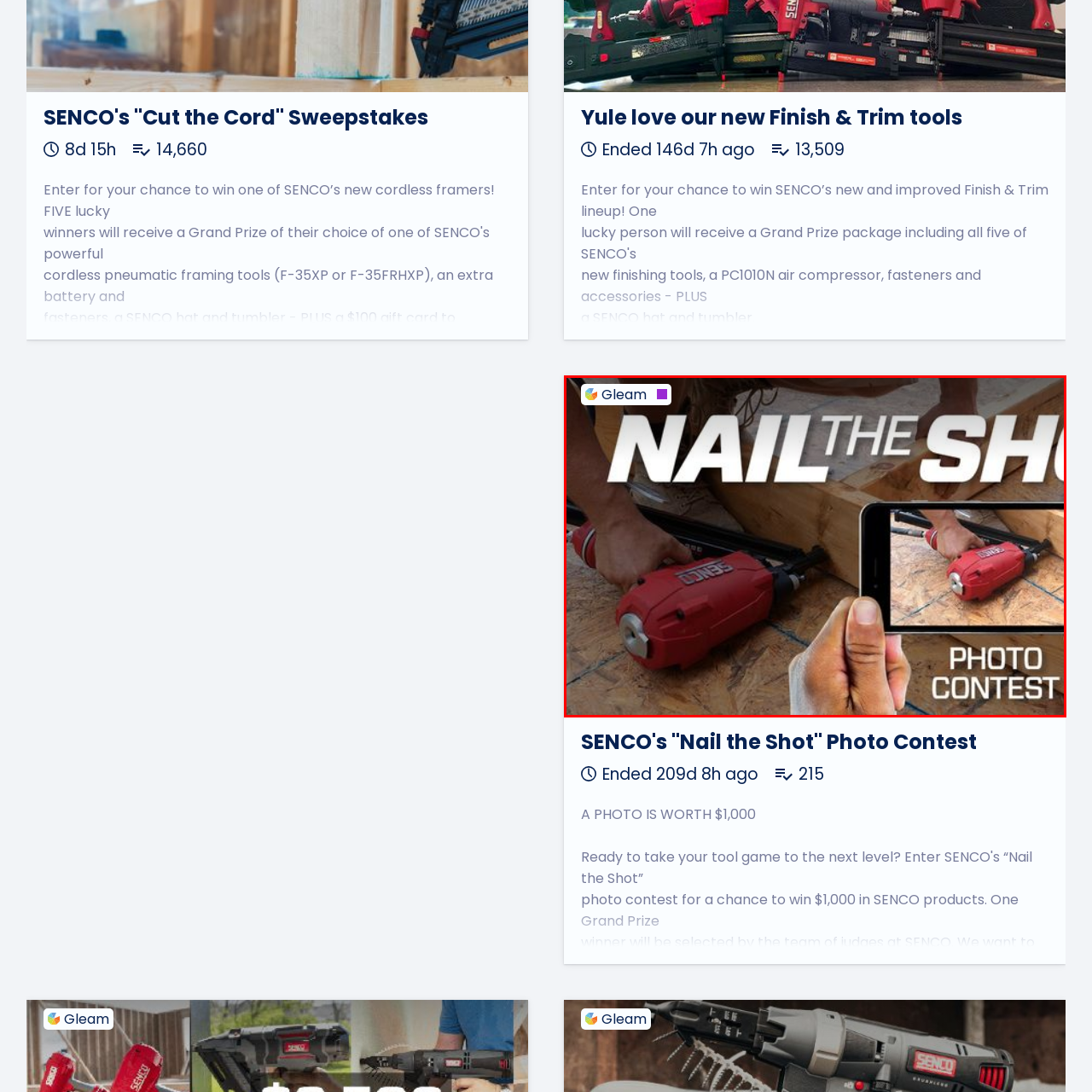What is the purpose of the smartphone in the image?
Please interpret the image highlighted by the red bounding box and offer a detailed explanation based on what you observe visually.

The smartphone is placed in the foreground of the image, and it appears to be capturing the action of the person using the nail gun, symbolizing participants' chances to showcase their projects in the 'Nail the Shot' contest.